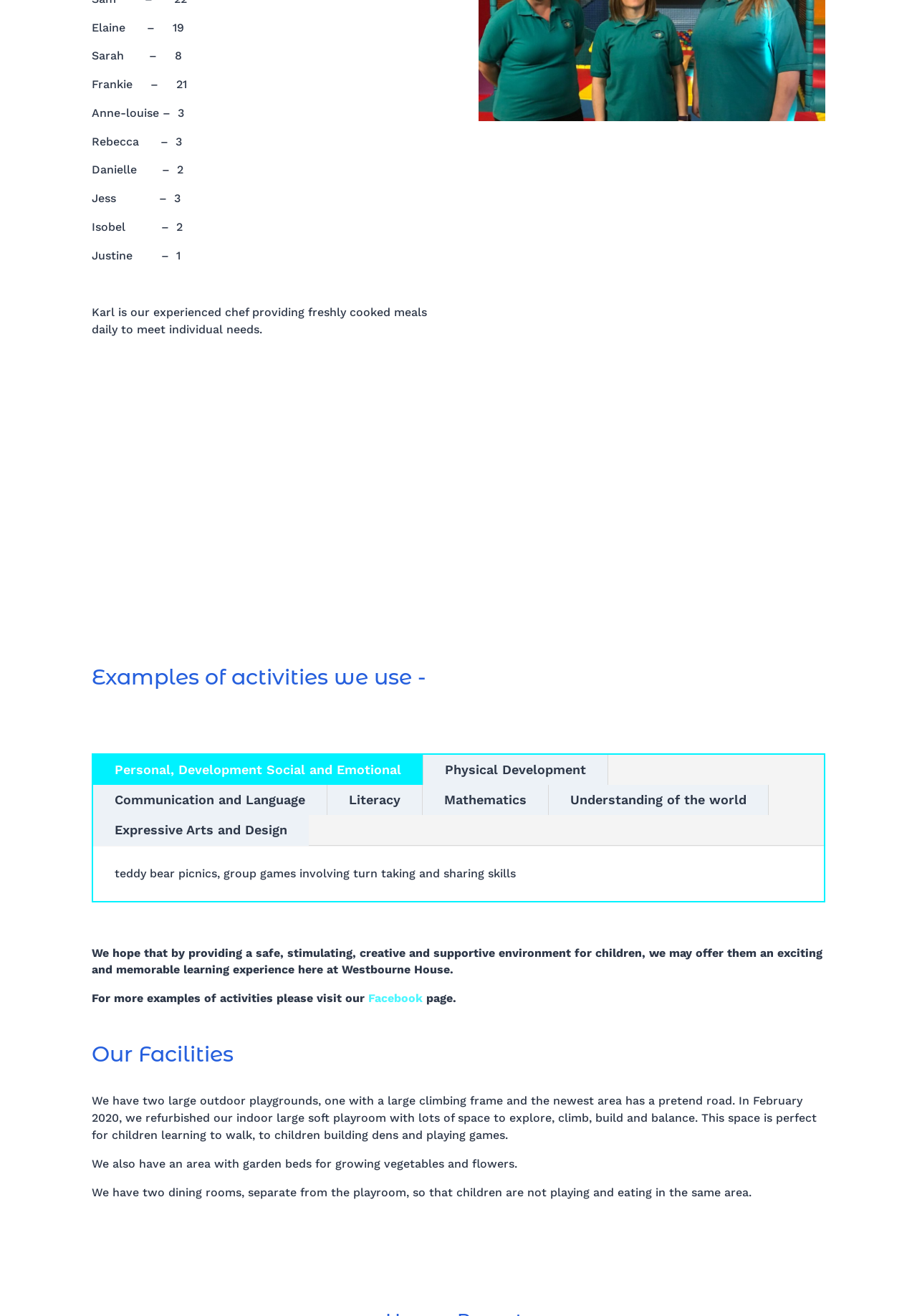Determine the bounding box for the described UI element: "Expressive Arts and Design".

[0.102, 0.62, 0.337, 0.643]